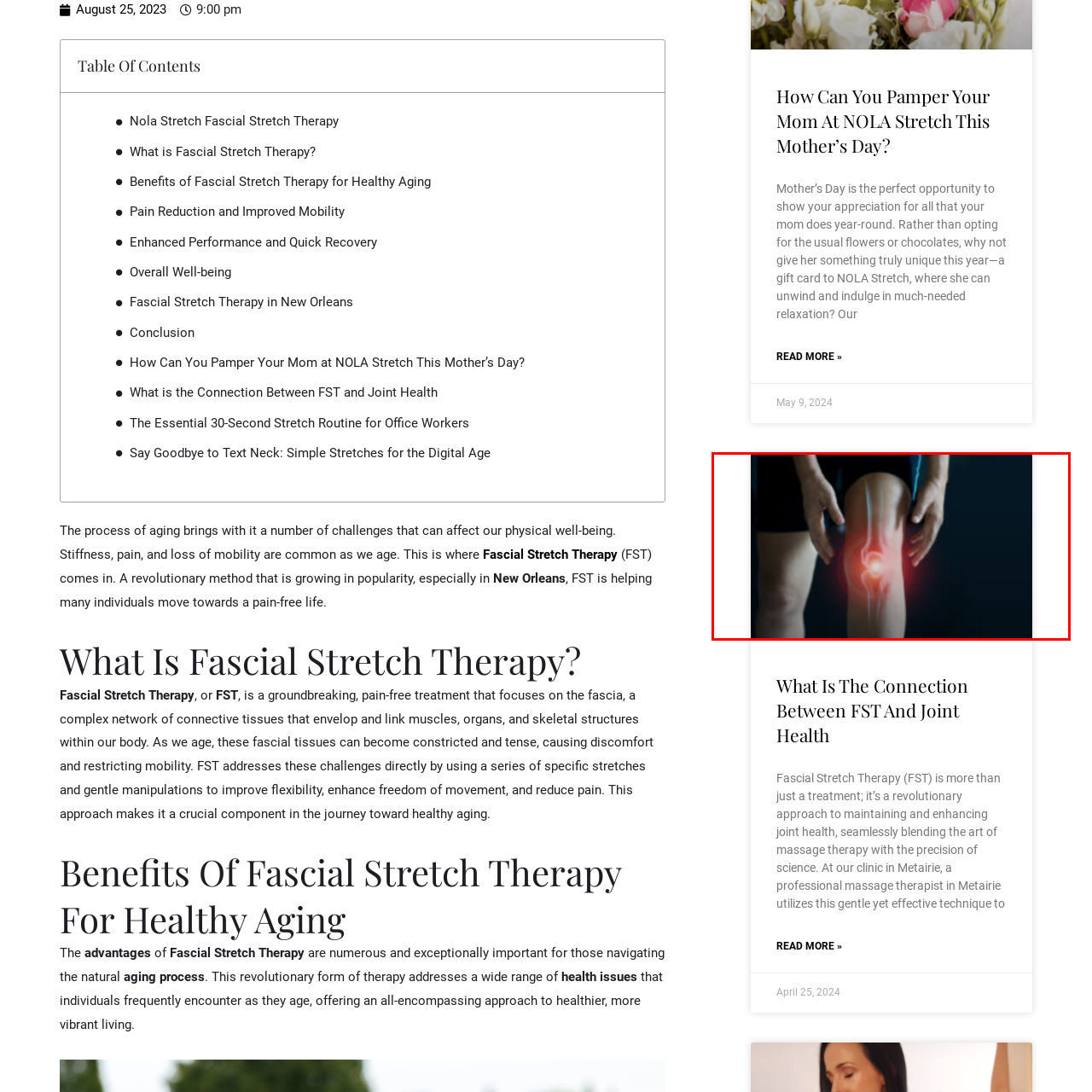Why is the individual touching their knee?
Review the image inside the red bounding box and give a detailed answer.

The individual is using both hands to gently touch the knee, suggesting discomfort or the need for relief, which is often associated with conditions like tendon problems and joint inflammation.